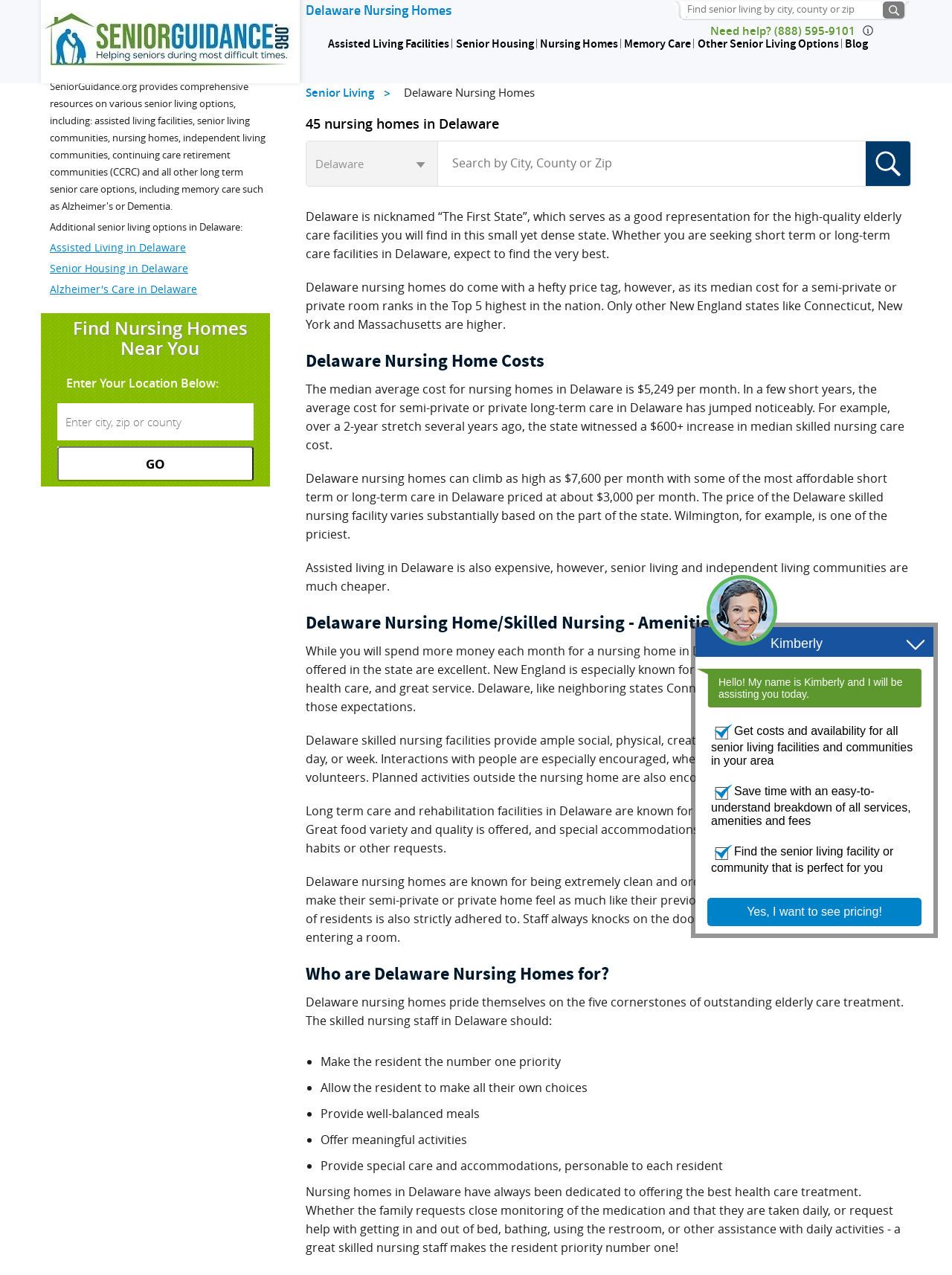Locate the bounding box of the UI element defined by this description: "alt="image"". The coordinates should be given as four float numbers between 0 and 1, formatted as [left, top, right, bottom].

[0.909, 0.111, 0.956, 0.146]